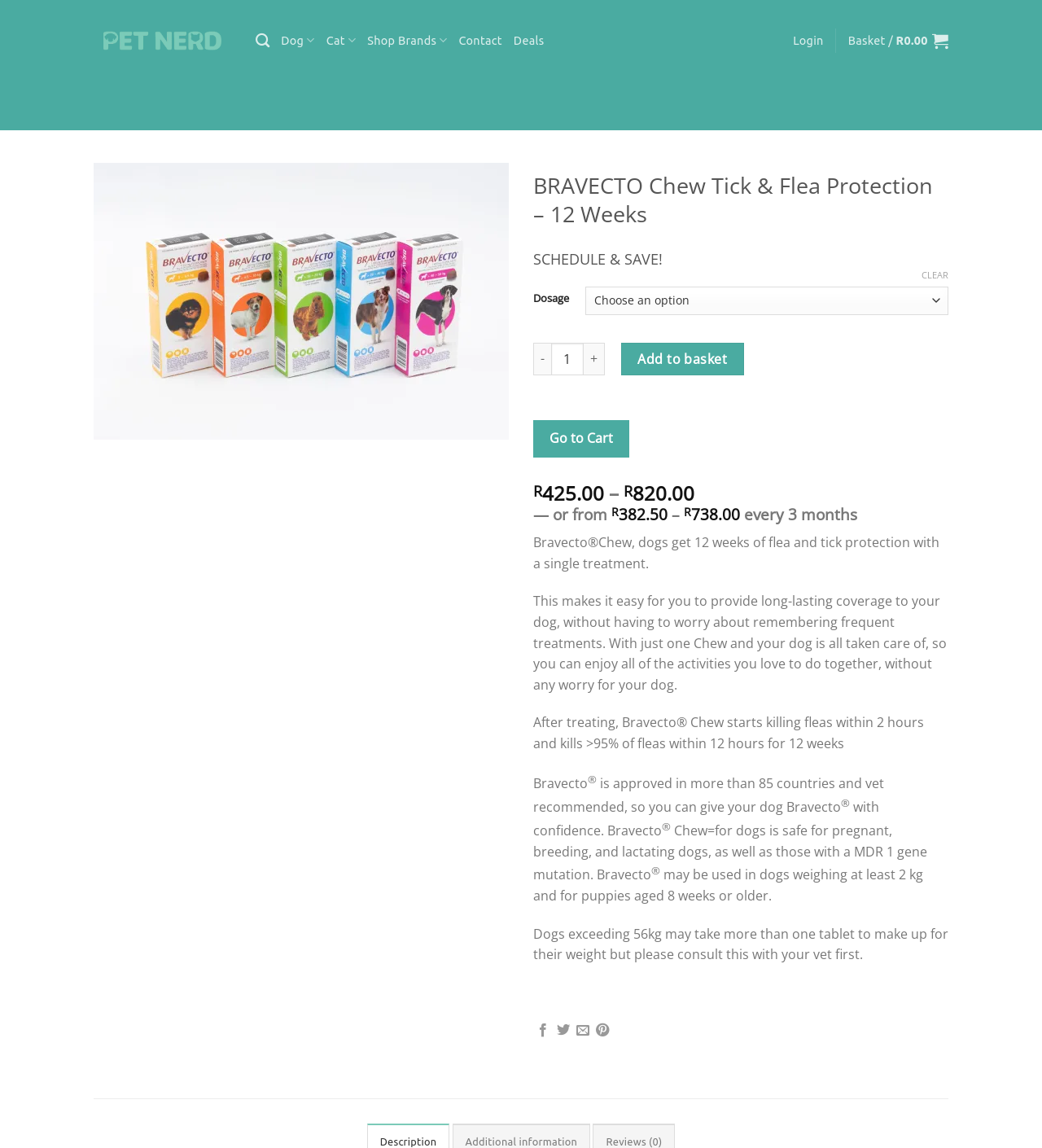What is the minimum weight of dogs that can use Bravecto Chew?
Answer with a single word or phrase, using the screenshot for reference.

2 kg